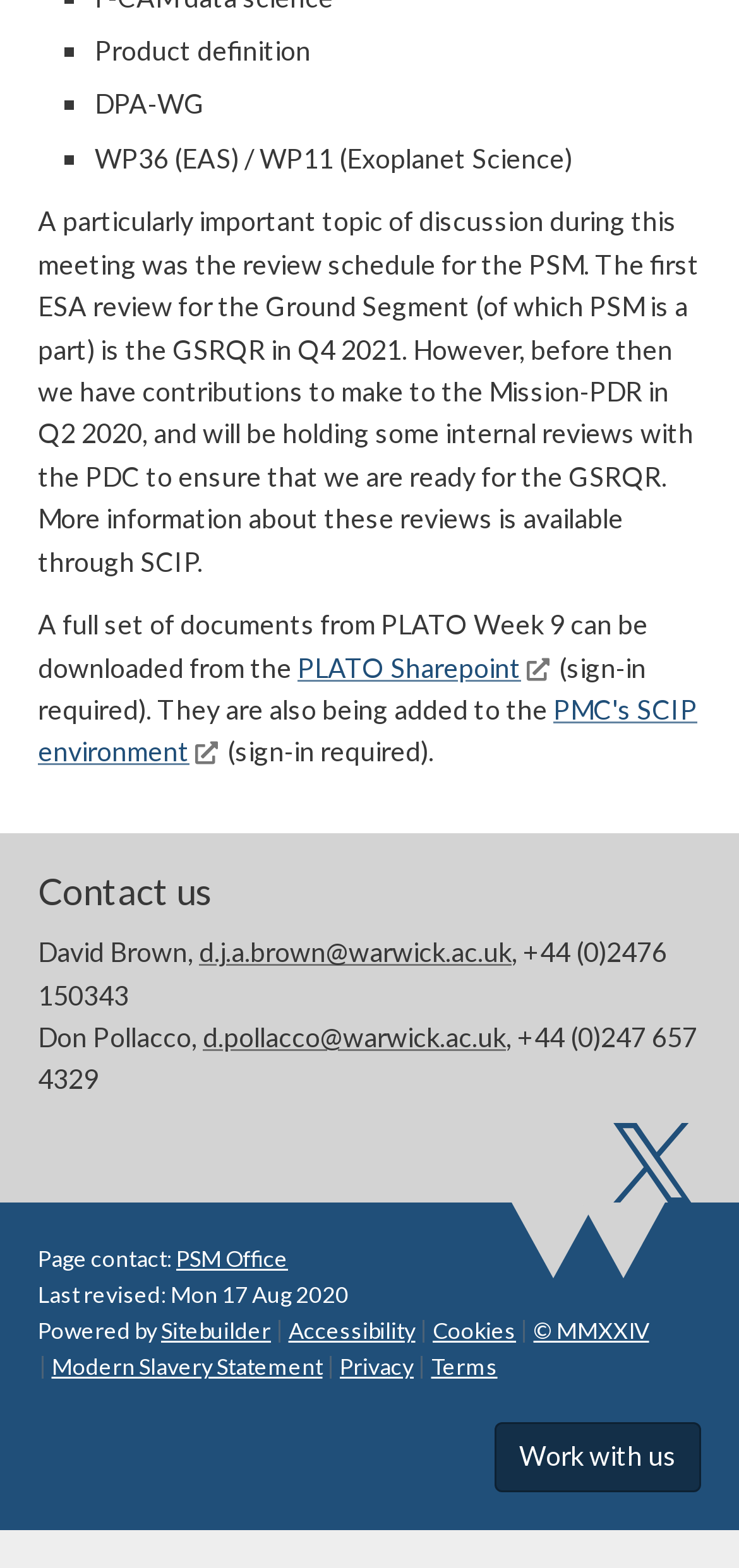Using the element description provided, determine the bounding box coordinates in the format (top-left x, top-left y, bottom-right x, bottom-right y). Ensure that all values are floating point numbers between 0 and 1. Element description: PLATO Mission Consortium on Twitter

[0.814, 0.742, 0.949, 0.763]